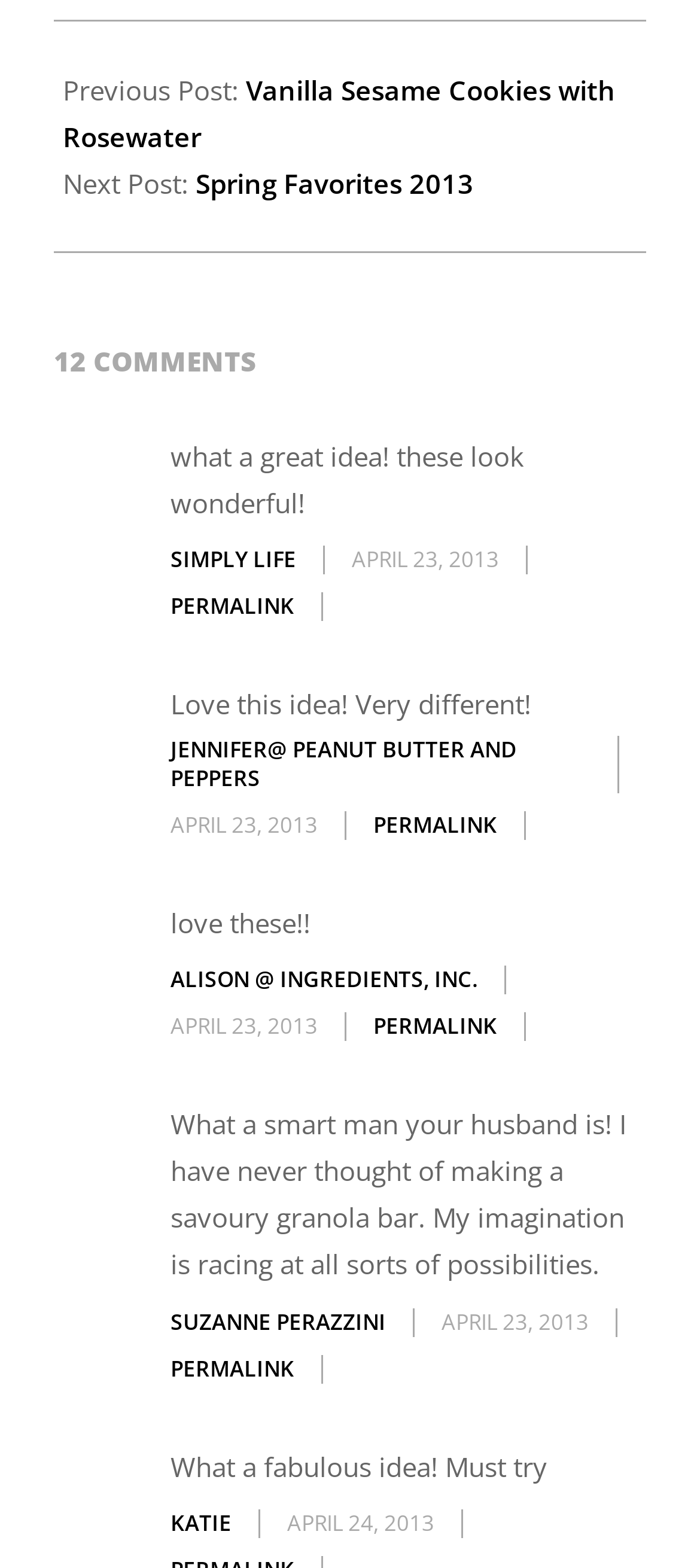Determine the bounding box coordinates of the clickable region to carry out the instruction: "Click on the 'Vanilla Sesame Cookies with Rosewater' link".

[0.09, 0.045, 0.879, 0.098]